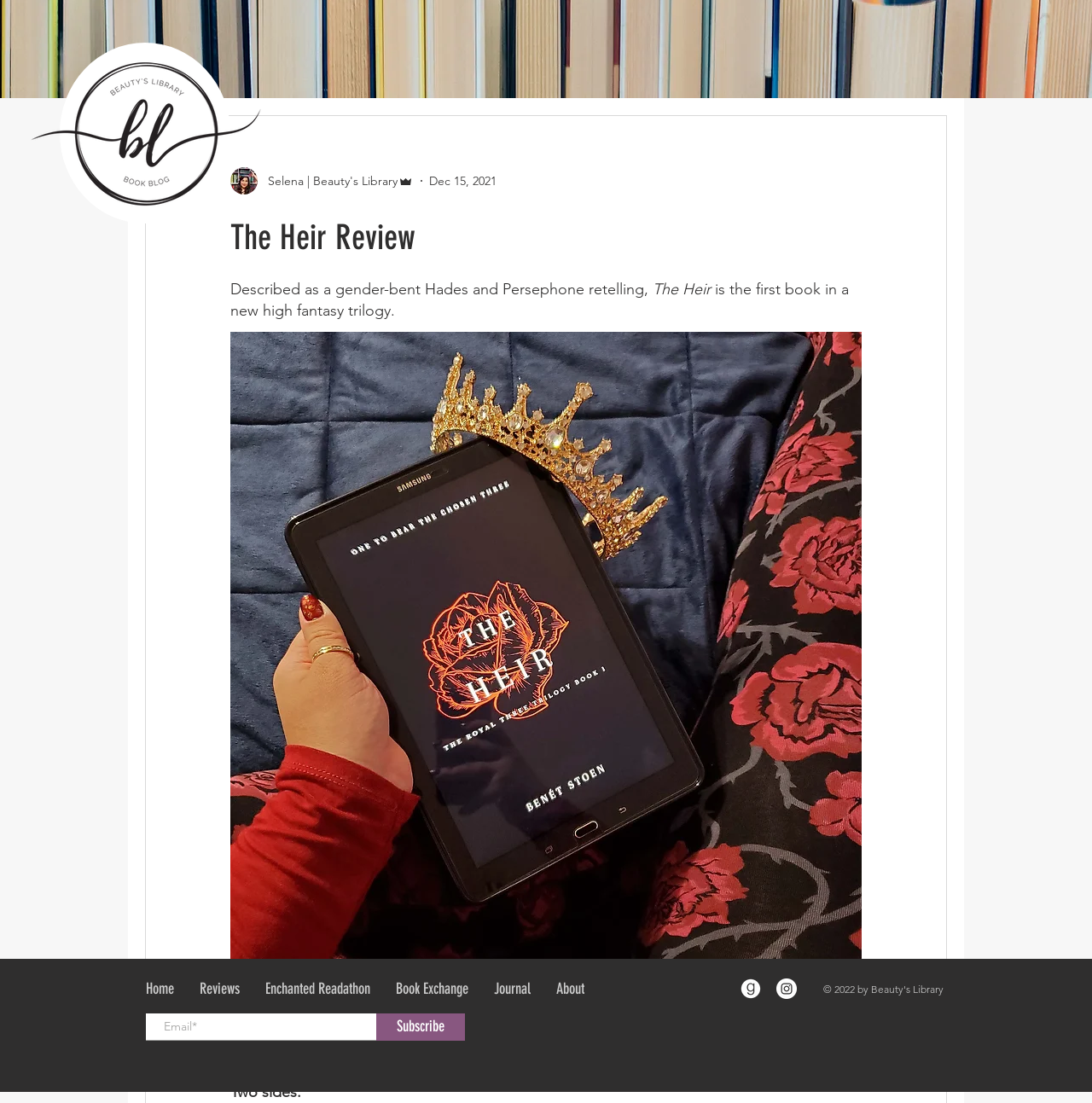What is the rating of the book?
Please answer the question with as much detail and depth as you can.

The rating of the book can be found in the blockquote section of the webpage, where it is stated as 'Rating: 3.5/5'.